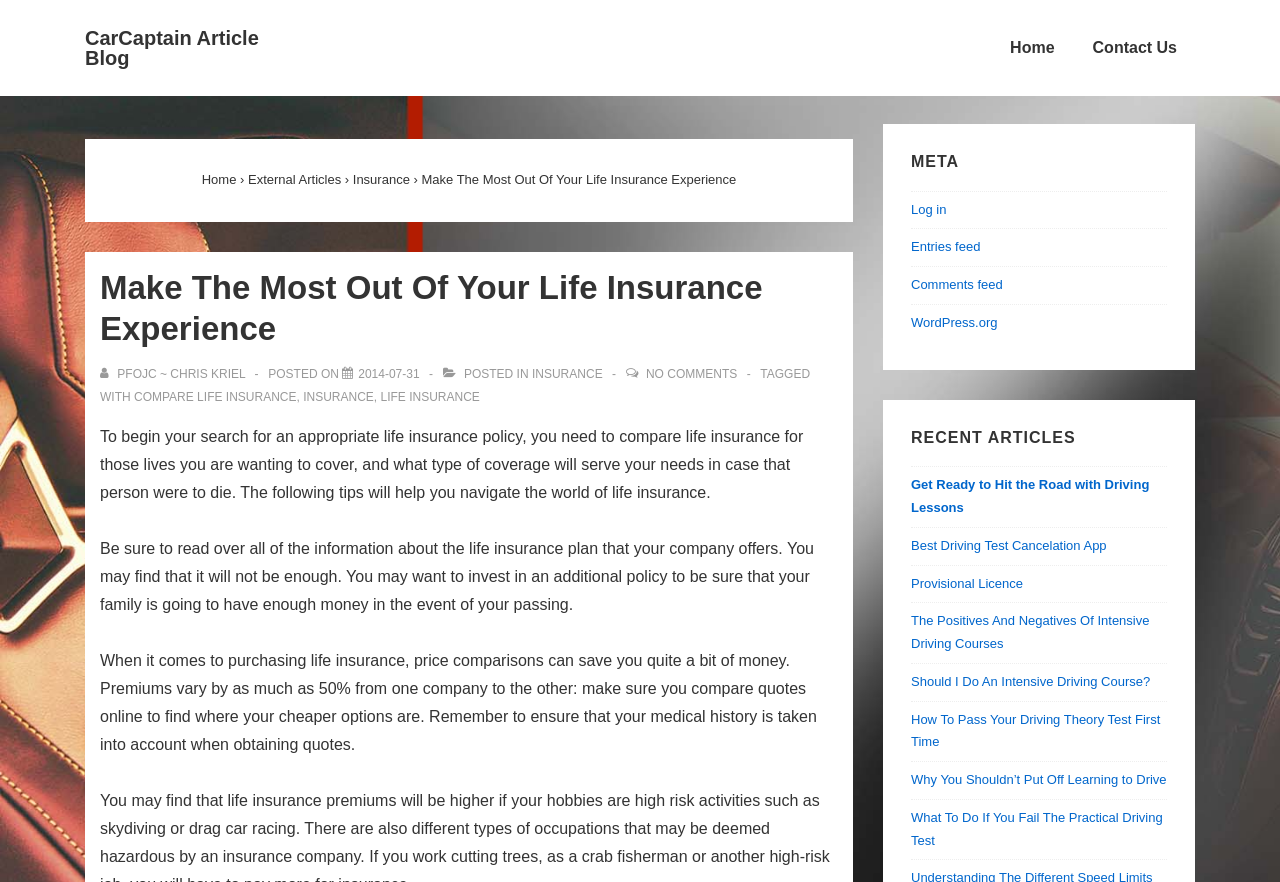Identify the bounding box for the element characterized by the following description: "CarCaptain Article Blog".

[0.066, 0.031, 0.202, 0.078]